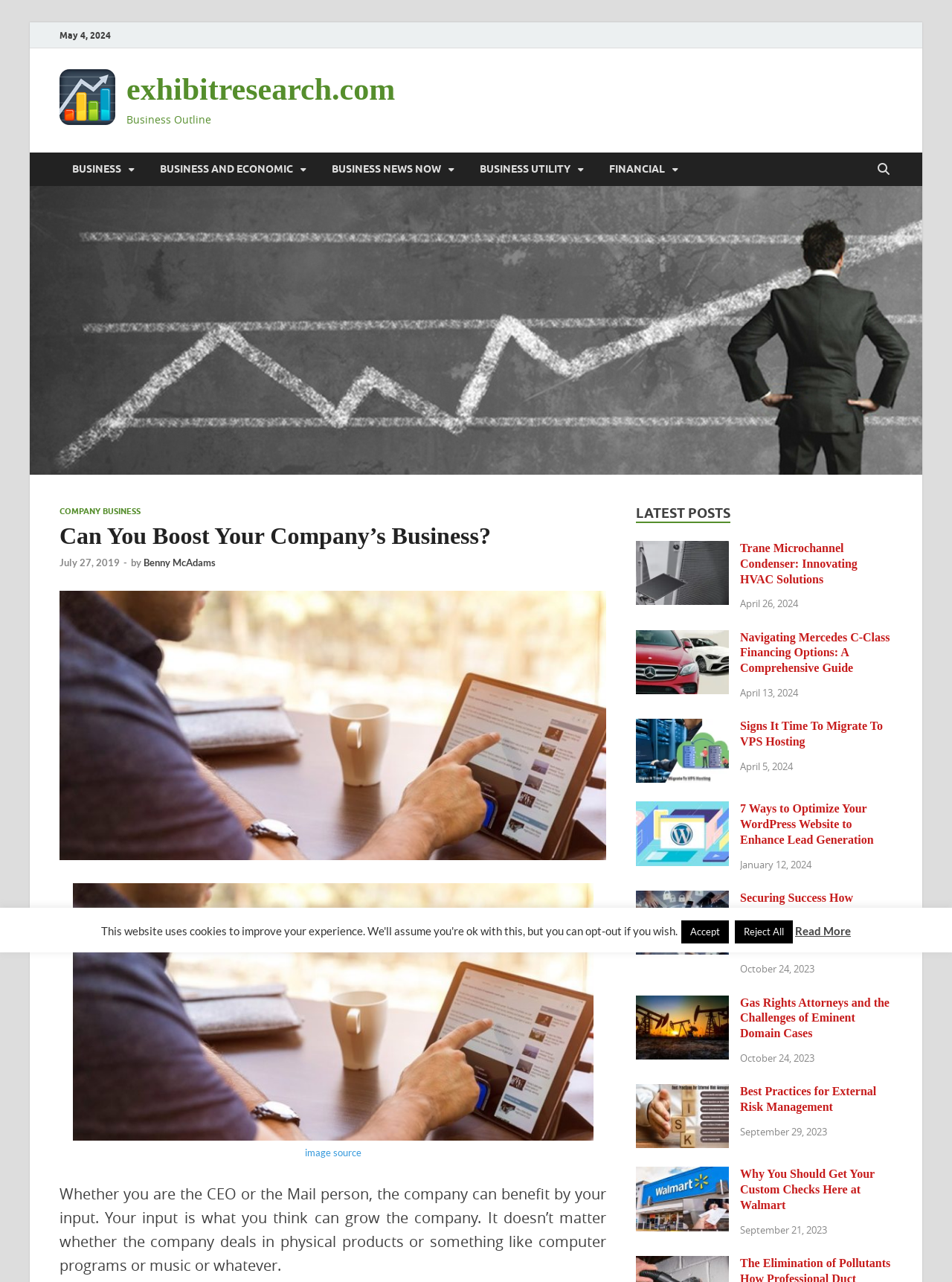Using the provided element description: "image source", identify the bounding box coordinates. The coordinates should be four floats between 0 and 1 in the order [left, top, right, bottom].

[0.32, 0.894, 0.379, 0.904]